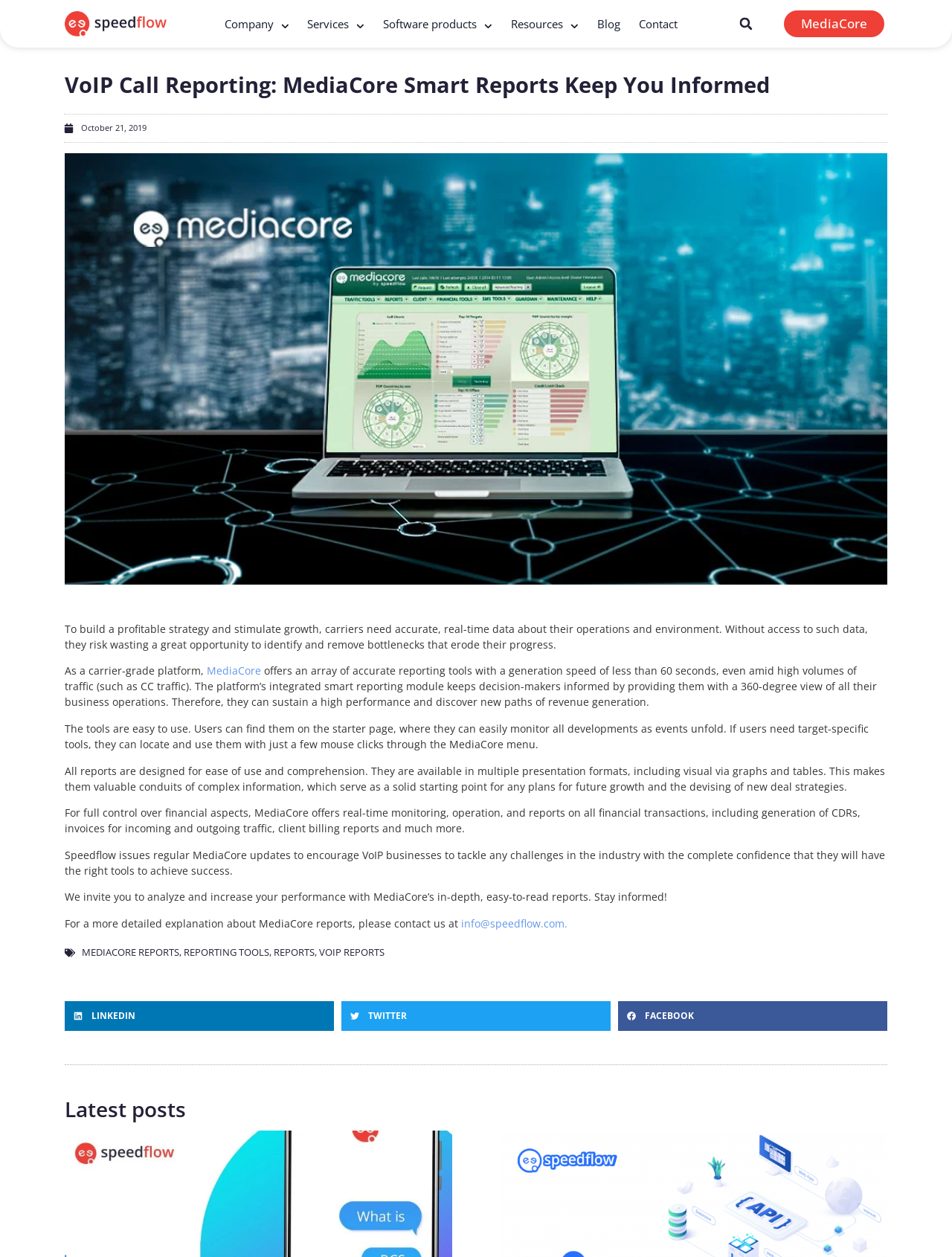Please mark the clickable region by giving the bounding box coordinates needed to complete this instruction: "Search for something".

[0.772, 0.01, 0.796, 0.028]